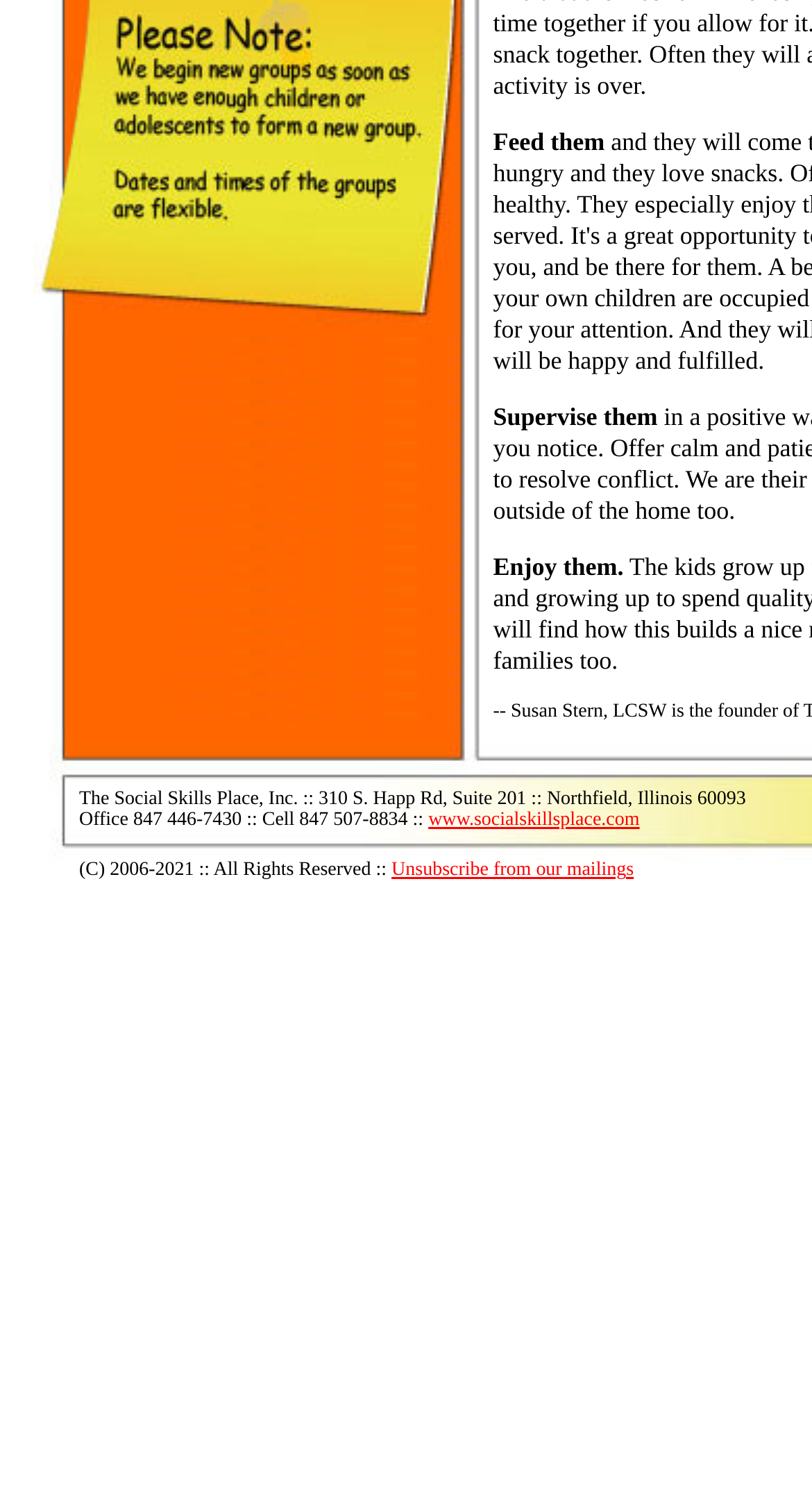Extract the bounding box coordinates for the UI element described as: "Menu".

None